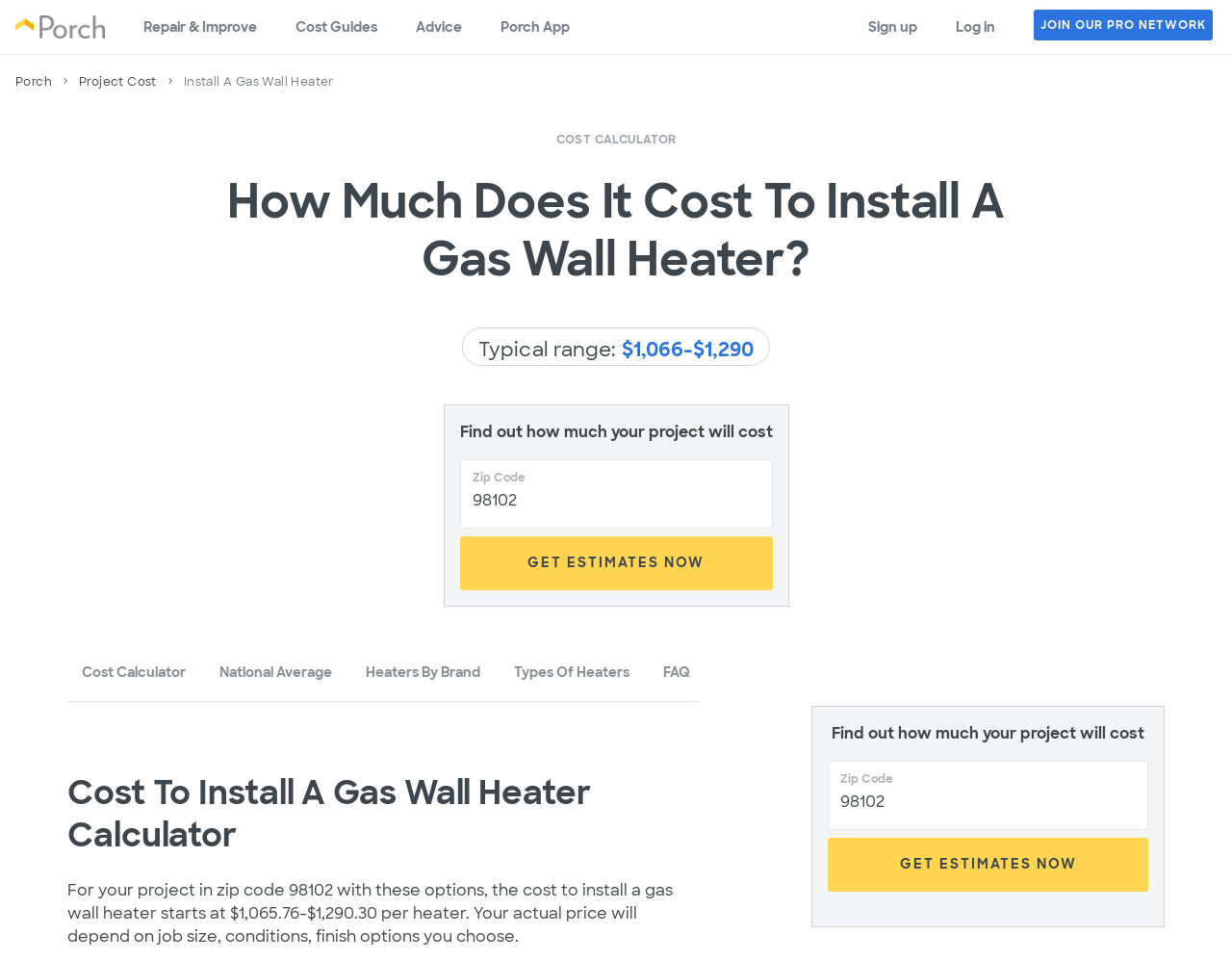Point out the bounding box coordinates of the section to click in order to follow this instruction: "Click the 'Porch App' link".

[0.391, 0.0, 0.478, 0.056]